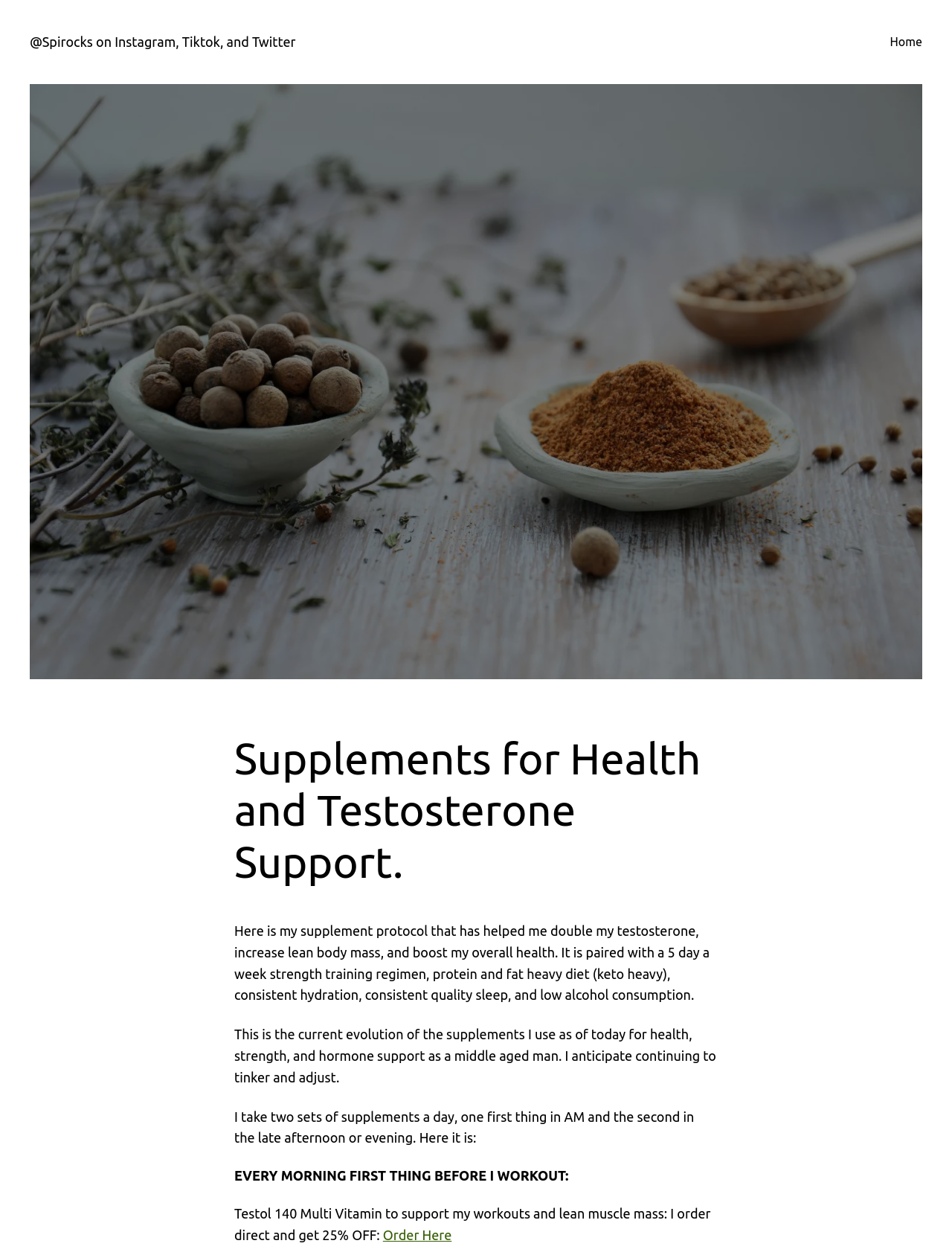Please extract the title of the webpage.

Supplements for Health and Testosterone Support.